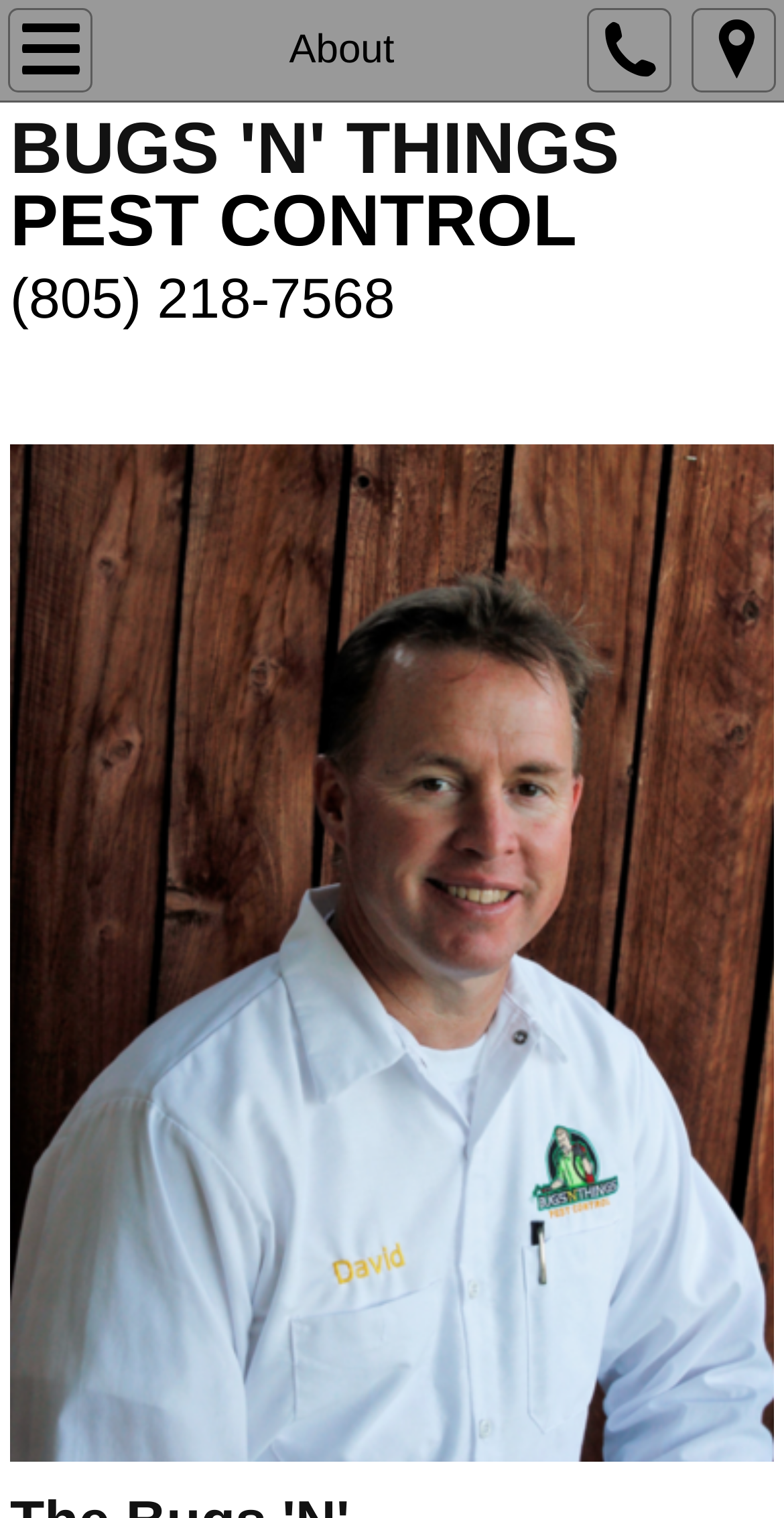Locate the primary headline on the webpage and provide its text.

The Bugs 'N' Things Difference
